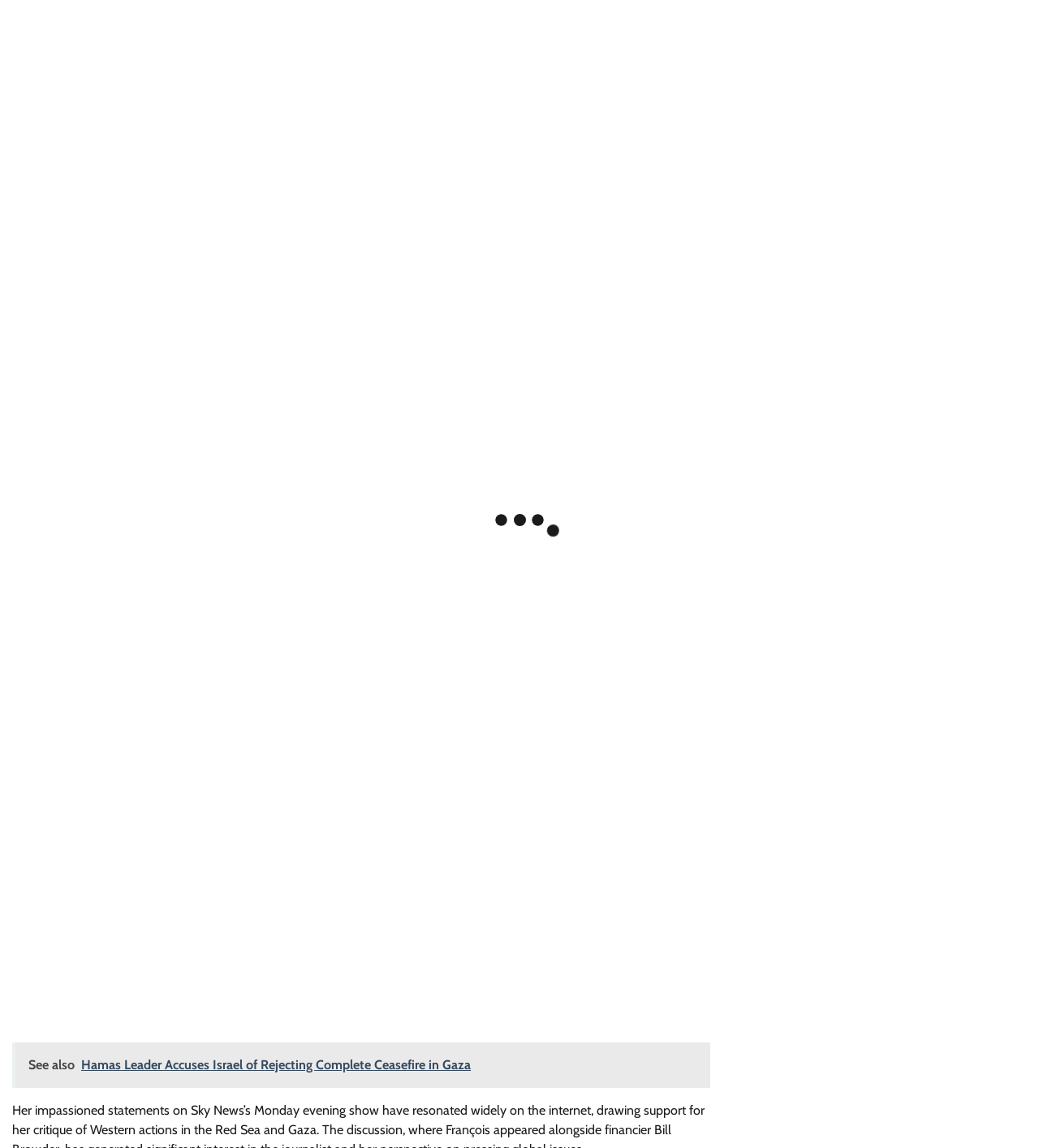Please identify the bounding box coordinates of the region to click in order to complete the given instruction: "Contact us". The coordinates should be four float numbers between 0 and 1, i.e., [left, top, right, bottom].

[0.758, 0.007, 0.822, 0.022]